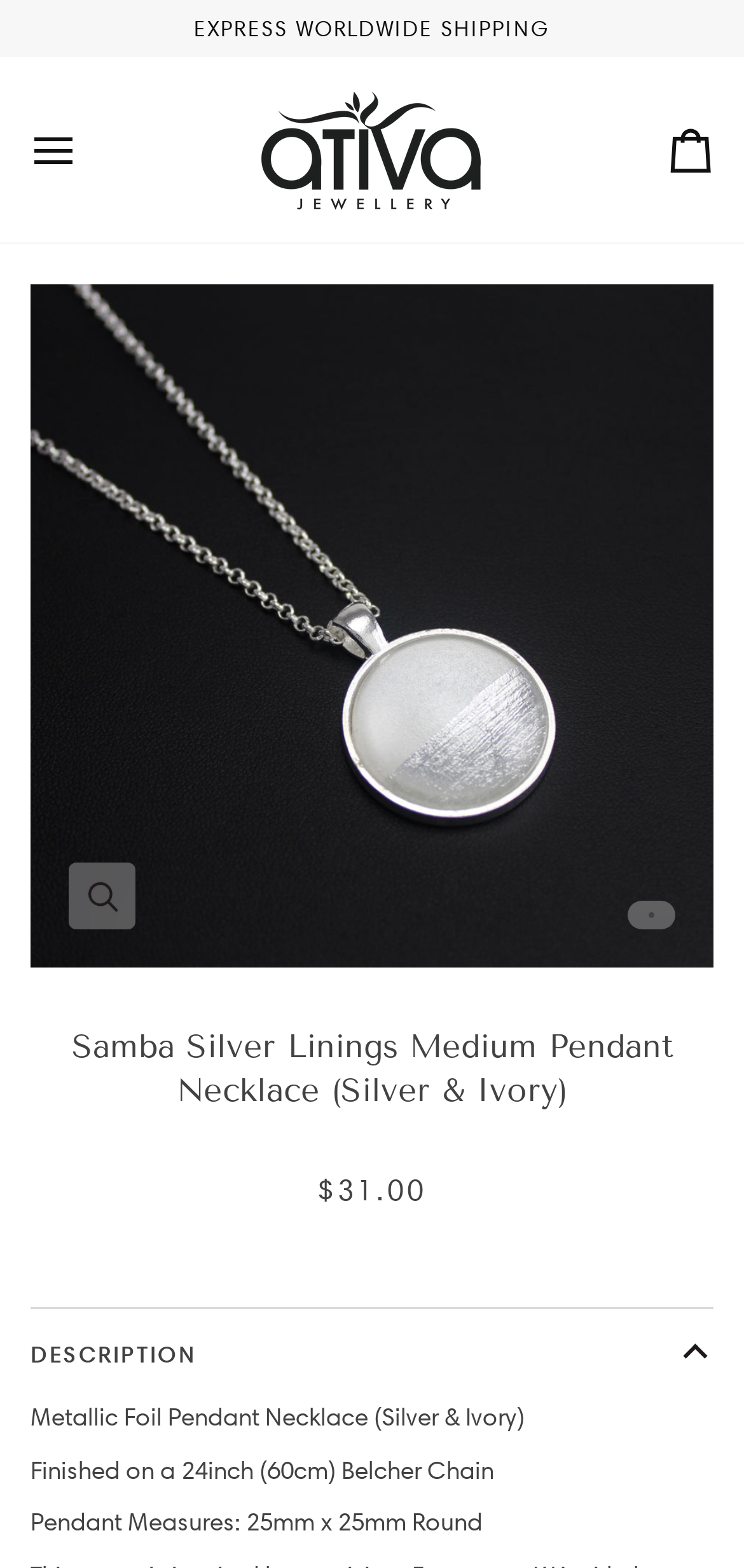What is the size of the pendant?
Look at the screenshot and respond with a single word or phrase.

25mm x 25mm